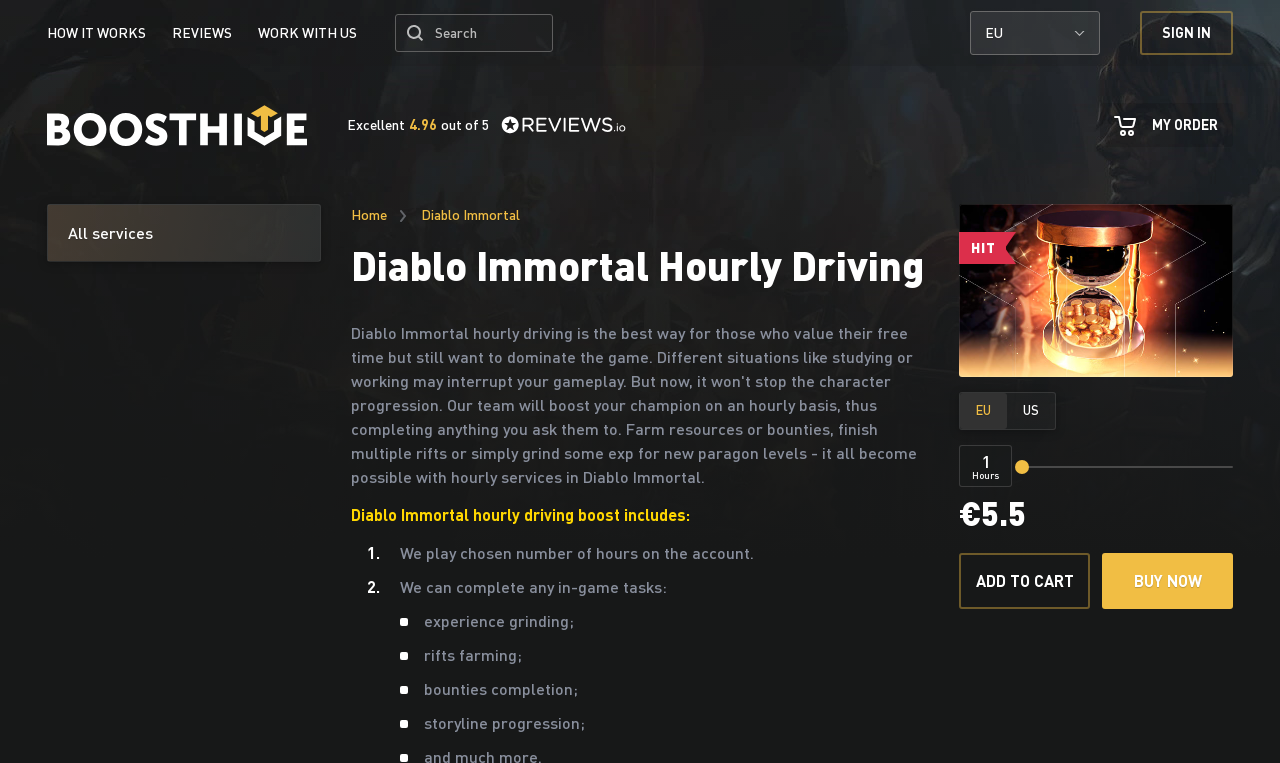Find the bounding box coordinates for the HTML element specified by: "How it works".

[0.037, 0.014, 0.124, 0.072]